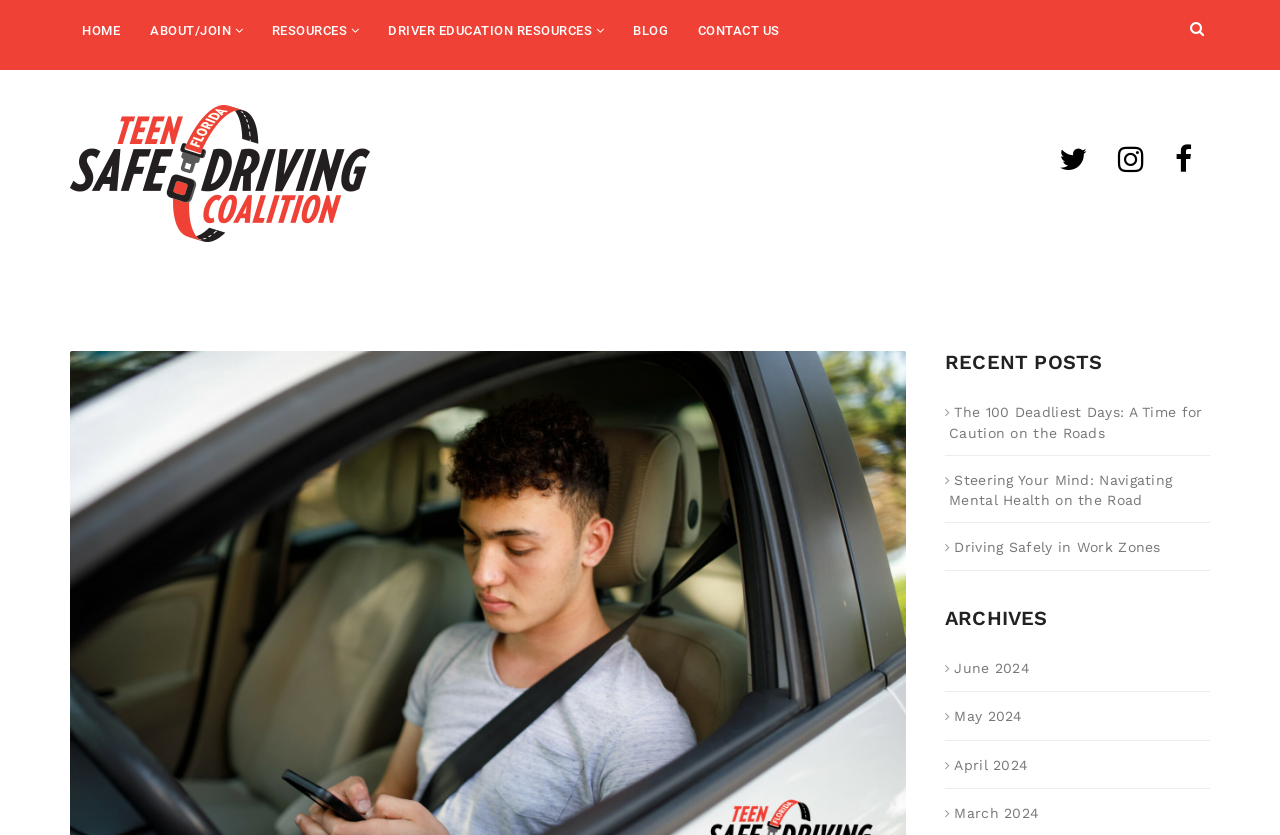Can you find the bounding box coordinates for the UI element given this description: "April 2024"? Provide the coordinates as four float numbers between 0 and 1: [left, top, right, bottom].

[0.741, 0.904, 0.803, 0.928]